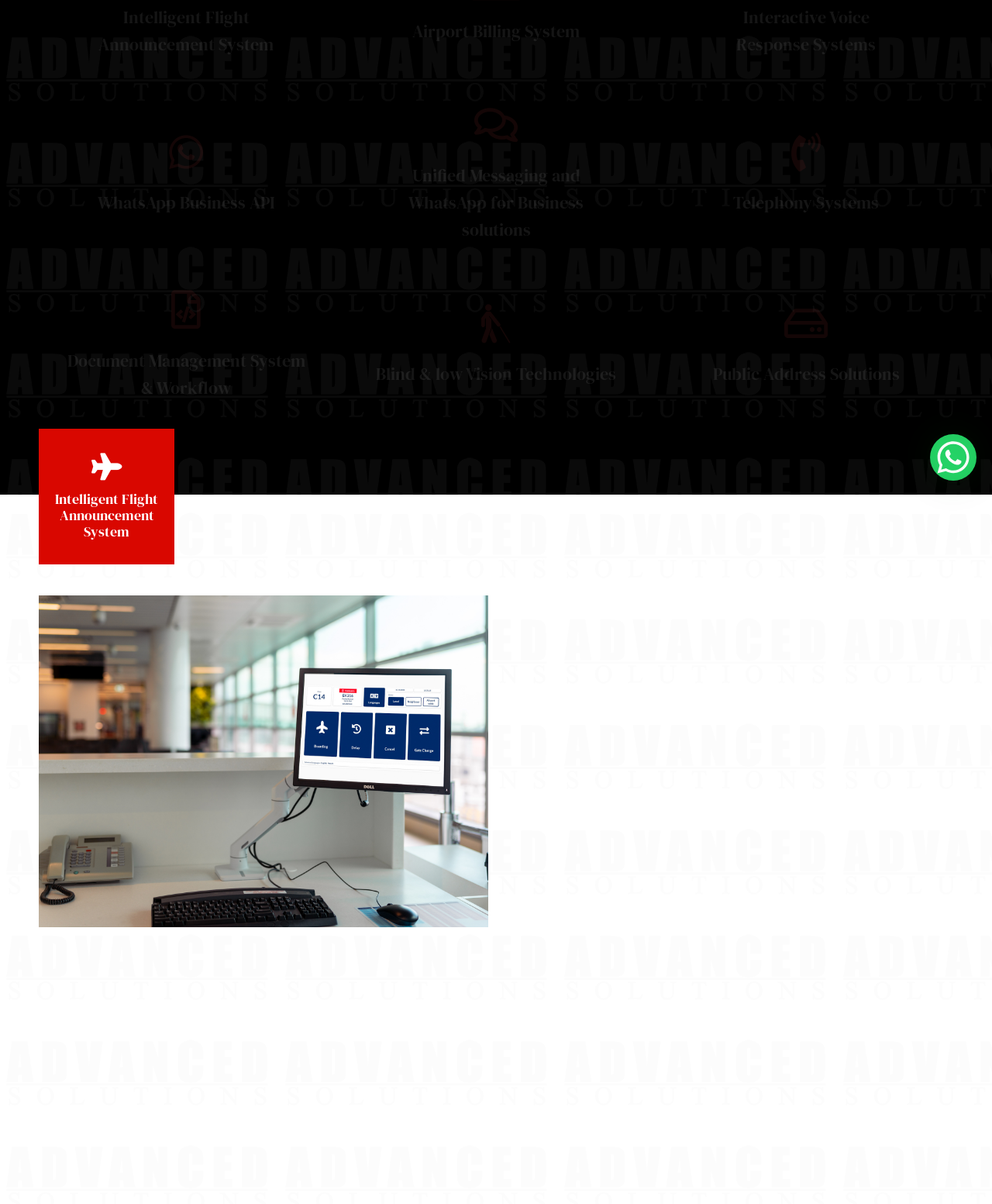Identify the bounding box coordinates for the UI element that matches this description: "Log in to edit".

None